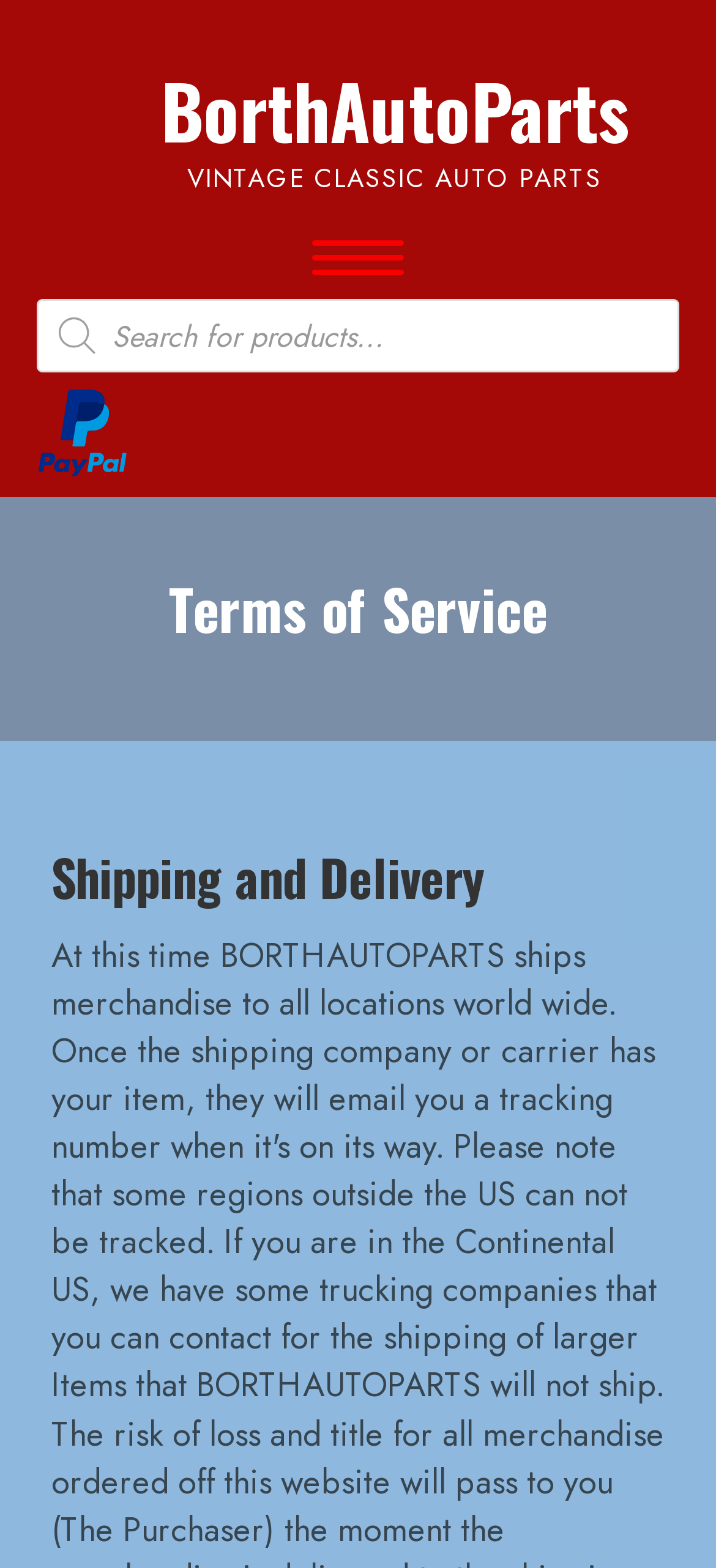What type of auto parts are sold?
Please use the image to provide a one-word or short phrase answer.

Vintage Classic